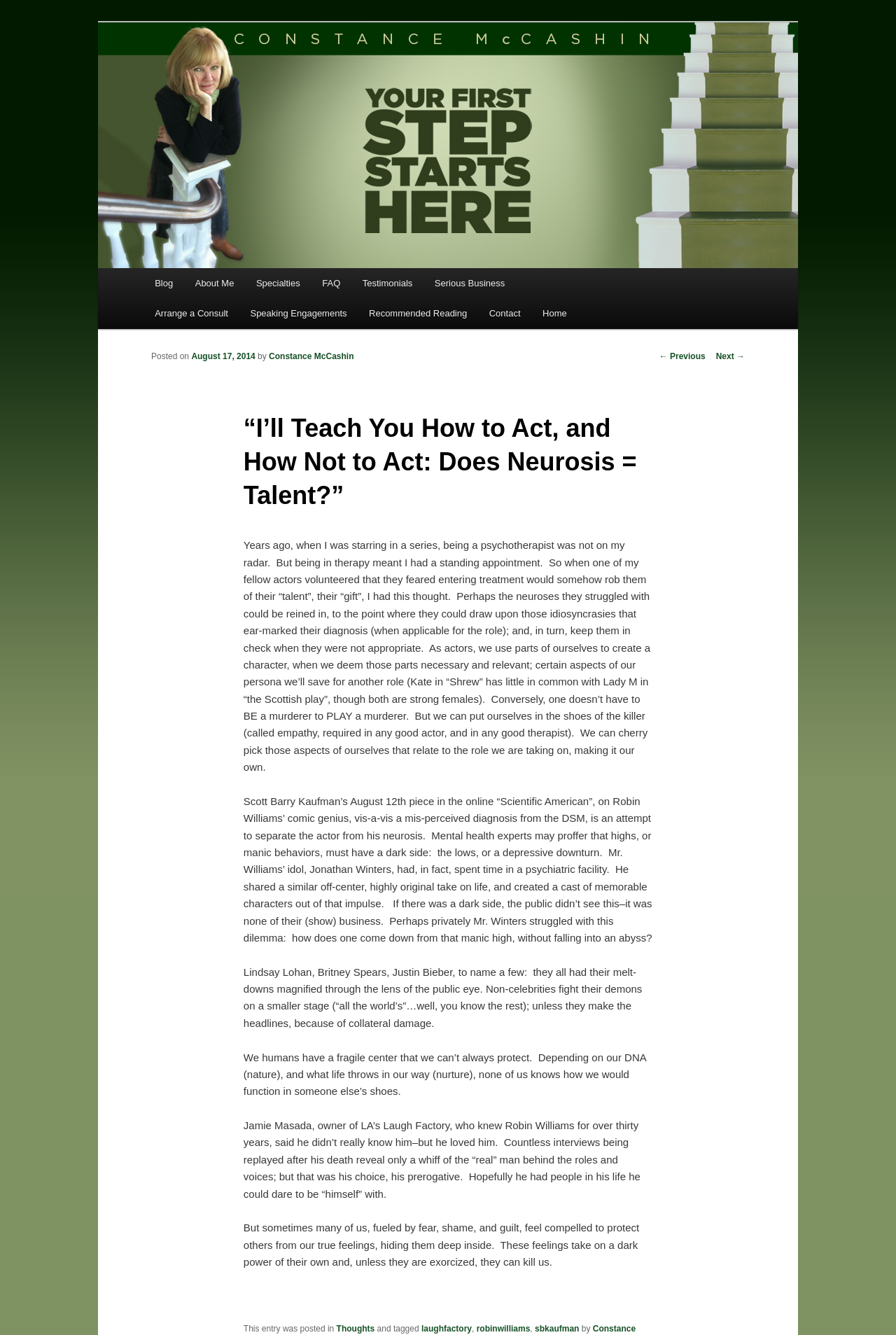Determine the bounding box coordinates of the element that should be clicked to execute the following command: "Go to the 'Arrange a Consult' page".

[0.16, 0.224, 0.267, 0.246]